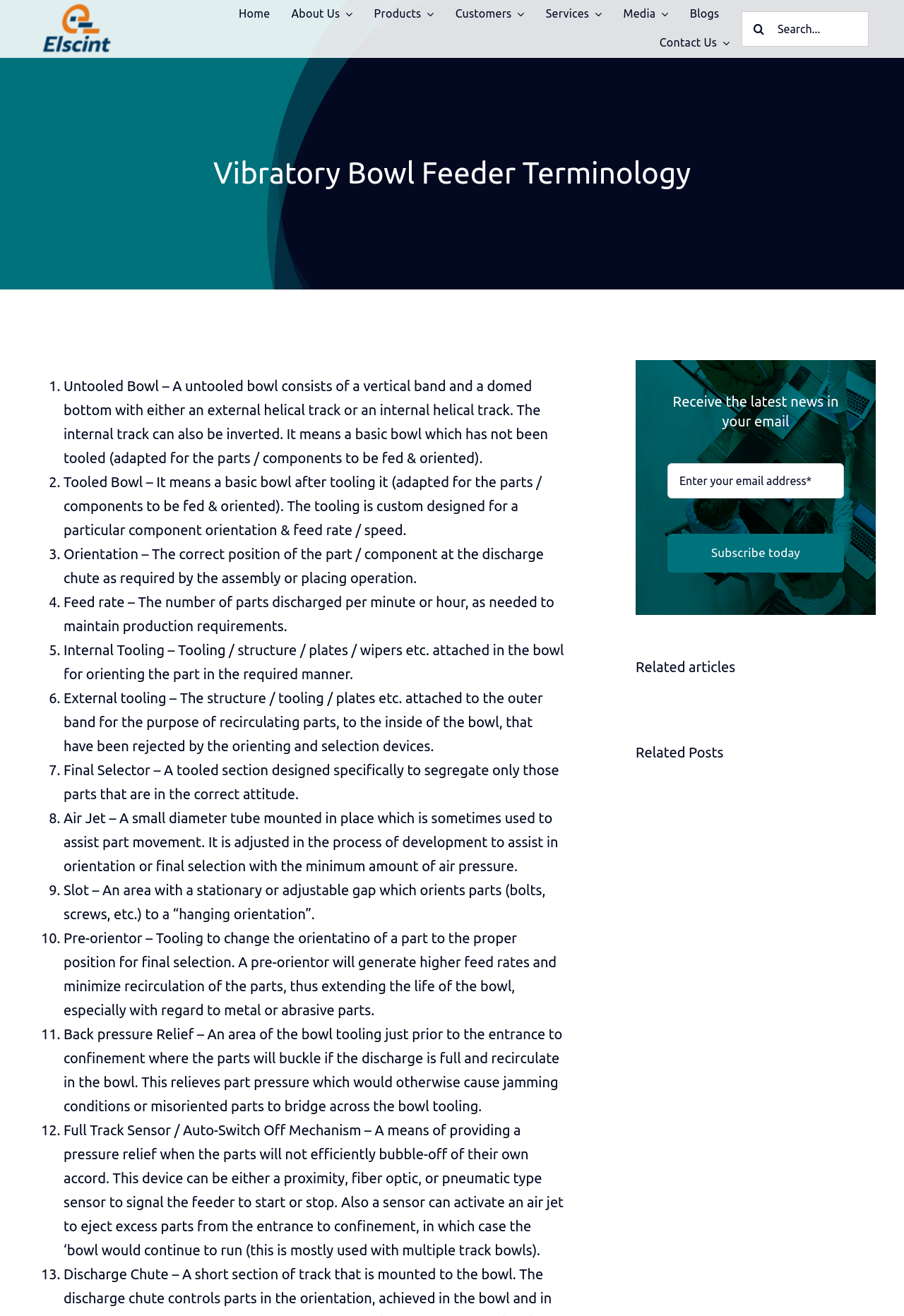Explain the webpage in detail, including its primary components.

The webpage is about vibratory bowl feeder terminology, provided by Elscint Automation. At the top left corner, there is a logo of Elscint, and next to it, a navigation menu with links to various sections of the website, including Home, About Us, Products, Customers, Services, Media, Blogs, and Contact Us. On the top right corner, there is a search bar with a search button.

Below the navigation menu, there is a heading that reads "Vibratory Bowl Feeder Terminology". This section is divided into 13 subheadings, each explaining a specific term related to vibratory bowl feeders, such as untooled bowl, tooled bowl, orientation, feed rate, internal tooling, external tooling, and more. Each subheading is accompanied by a brief description of the term.

On the right side of the page, there is a section that allows users to receive the latest news in their email. It has a heading, a text box to enter the email address, and a subscribe button.

Further down the page, there is a section titled "Related articles" and another titled "Related Posts". The "Related Posts" section contains four links to related articles, each with a brief description and an icon.

At the bottom of the page, there is a link to go back to the top of the page.